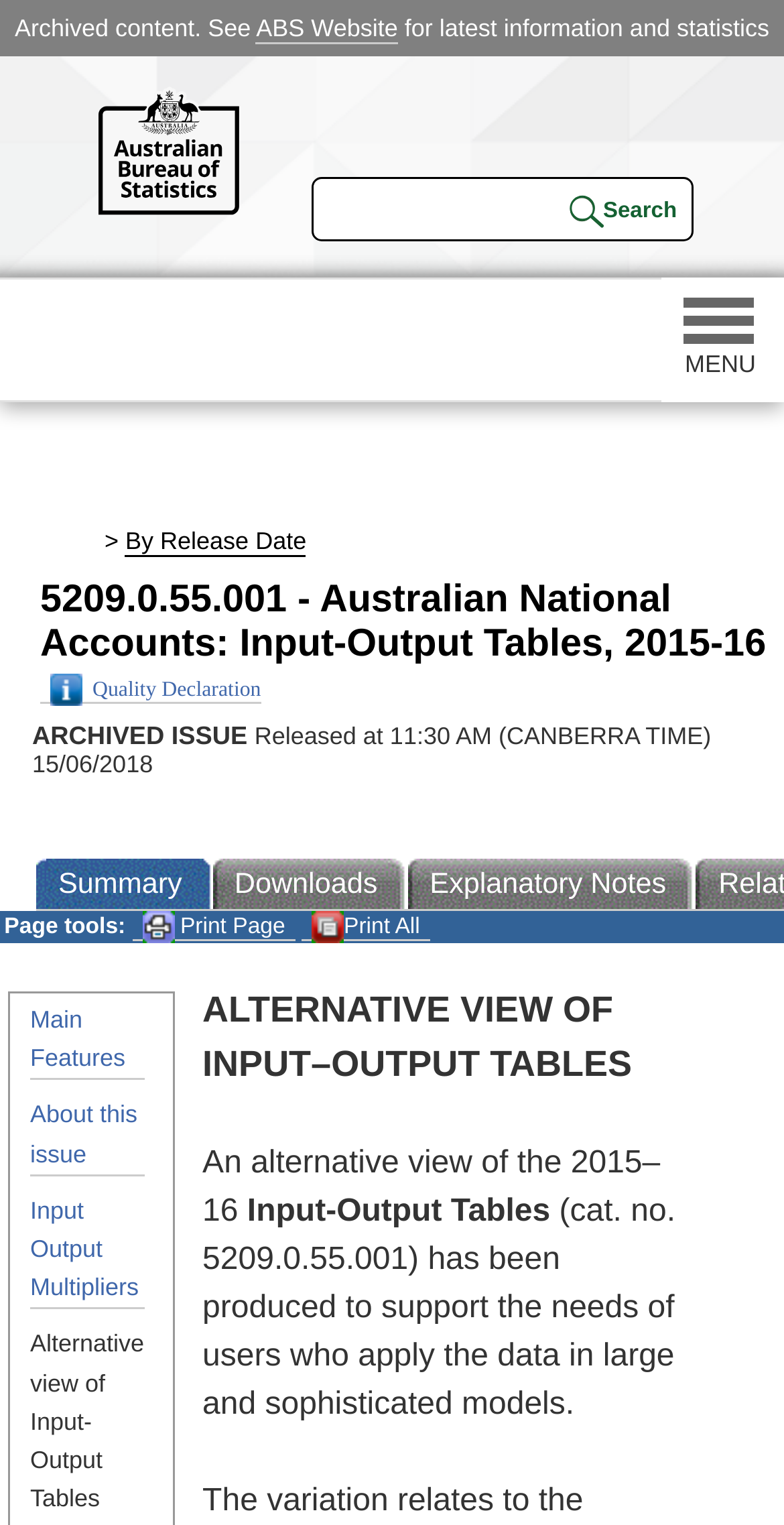Indicate the bounding box coordinates of the element that must be clicked to execute the instruction: "View the quality declaration". The coordinates should be given as four float numbers between 0 and 1, i.e., [left, top, right, bottom].

[0.051, 0.445, 0.333, 0.461]